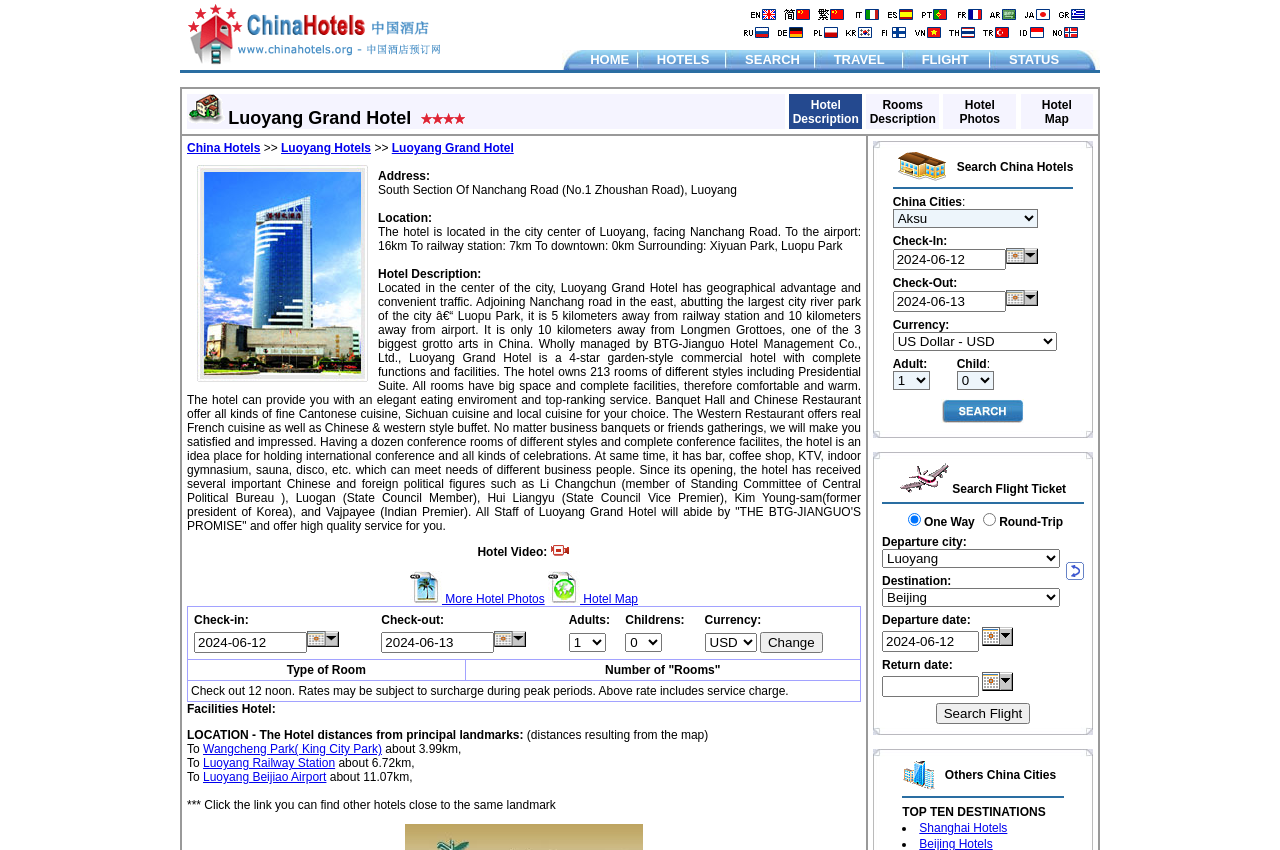Illustrate the webpage with a detailed description.

The webpage is about Luoyang Grand Hotel, a hotel in Luoyang, China. At the top, there is a layout table with two rows. The first row contains two layout table cells. The left cell has a link to "China Hotels" with an image, and the right cell has a list of languages, including English, Simplified Chinese, Traditional Chinese, Italian, Spanish, Portuguese, France, Arab, Japanese, Greek, Russian, Germany, Polish, Korean, Finland, Vietnam, Thai, Turkish, Indonesia, and Norwegian, each with an image. 

Below the first row, there is a second row with six layout table cells, each containing a link to a different section of the website, including "HOME", "HOTELS", "SEARCH", "TRAVEL", "FLIGHT", and "STATUS". 

Further down, there is a large image that spans the entire width of the page. Below the image, there is a grid cell that contains a layout table with one row and seven columns. The first column has a heading "Hotel Luoyang Grand Hotel" with two images. The subsequent columns contain links to "Hotel Description", "Rooms Description", "Hotel Photos", and "Hotel Map", each separated by a blank column.